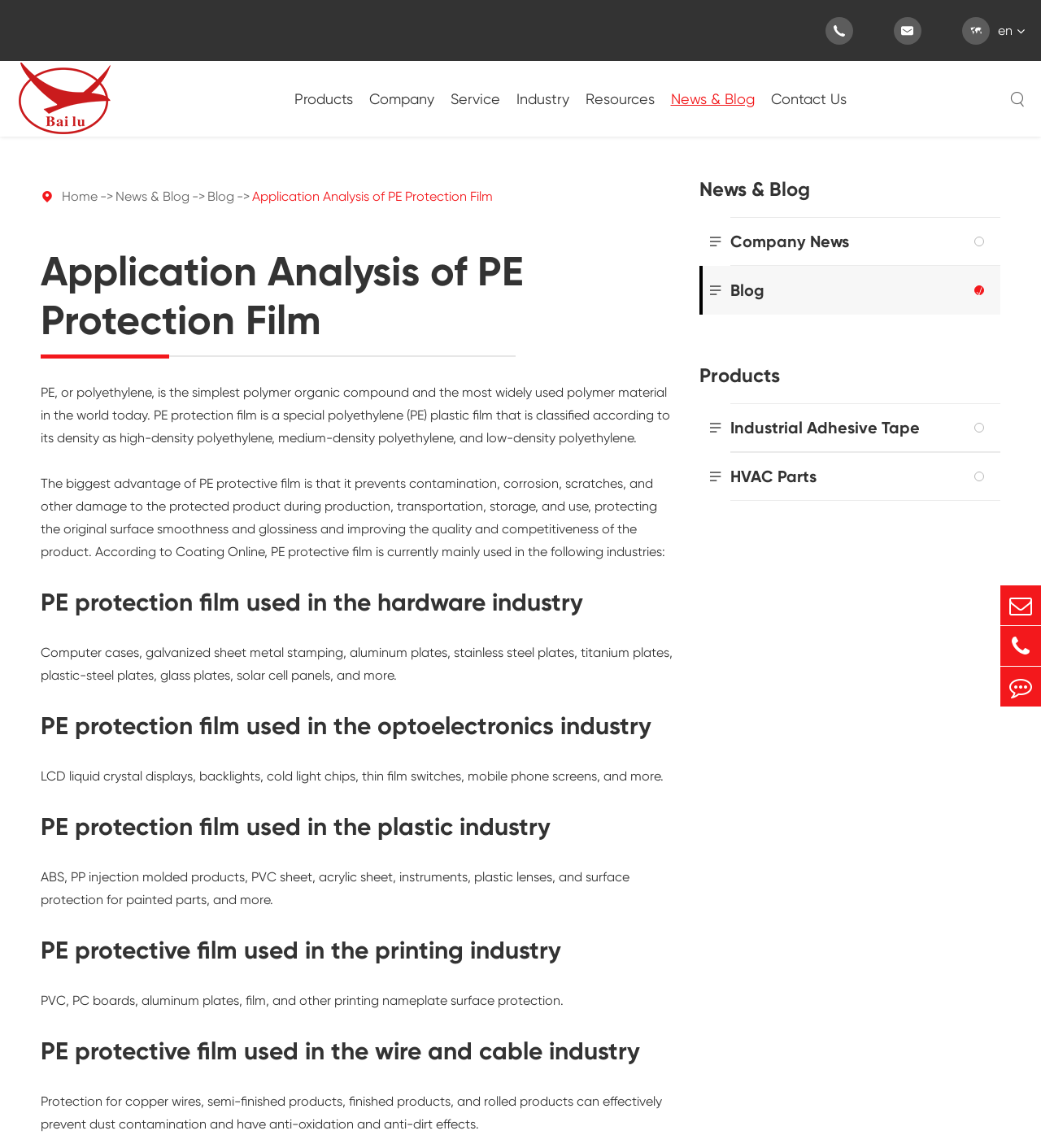Please give a concise answer to this question using a single word or phrase: 
What is the purpose of PE protective film?

Prevents contamination and damage